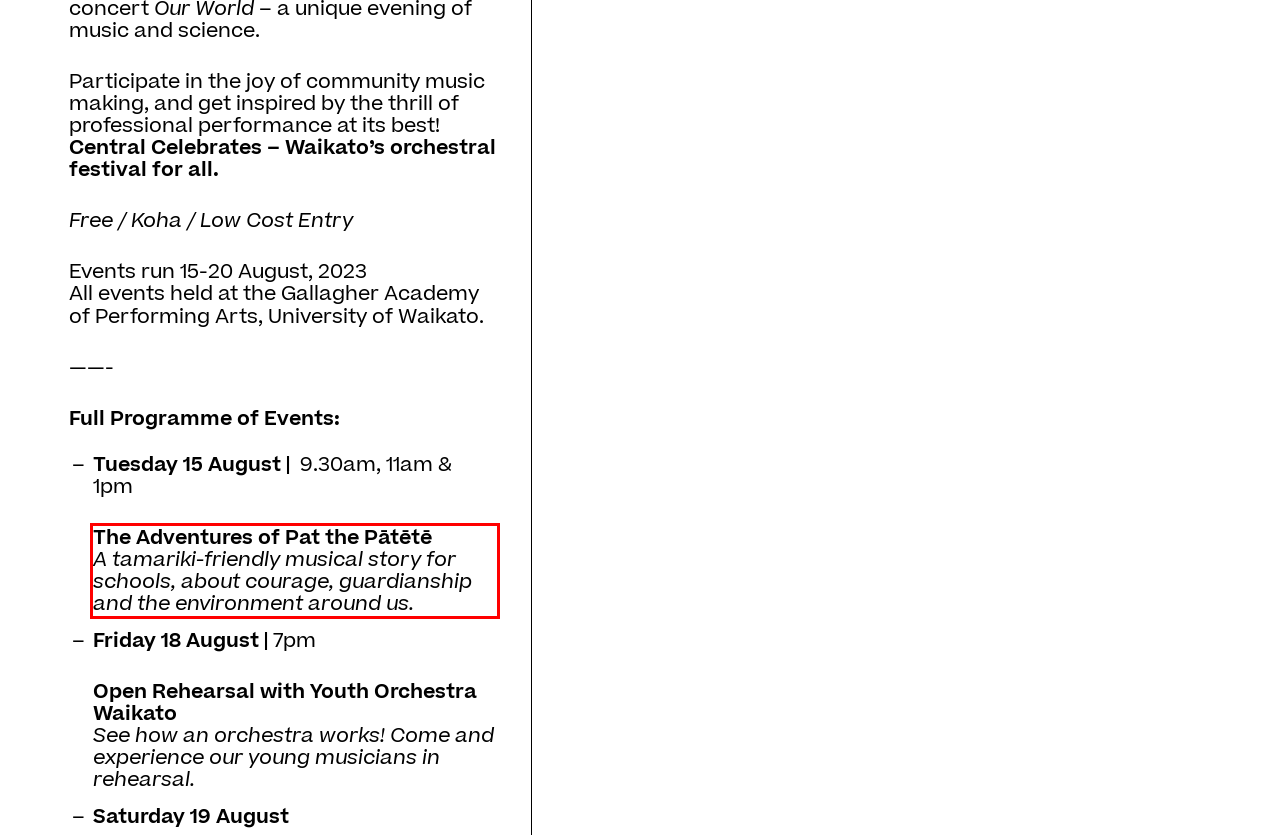View the screenshot of the webpage and identify the UI element surrounded by a red bounding box. Extract the text contained within this red bounding box.

The Adventures of Pat the Pātētē A tamariki-friendly musical story for schools, about courage, guardianship and the environment around us.